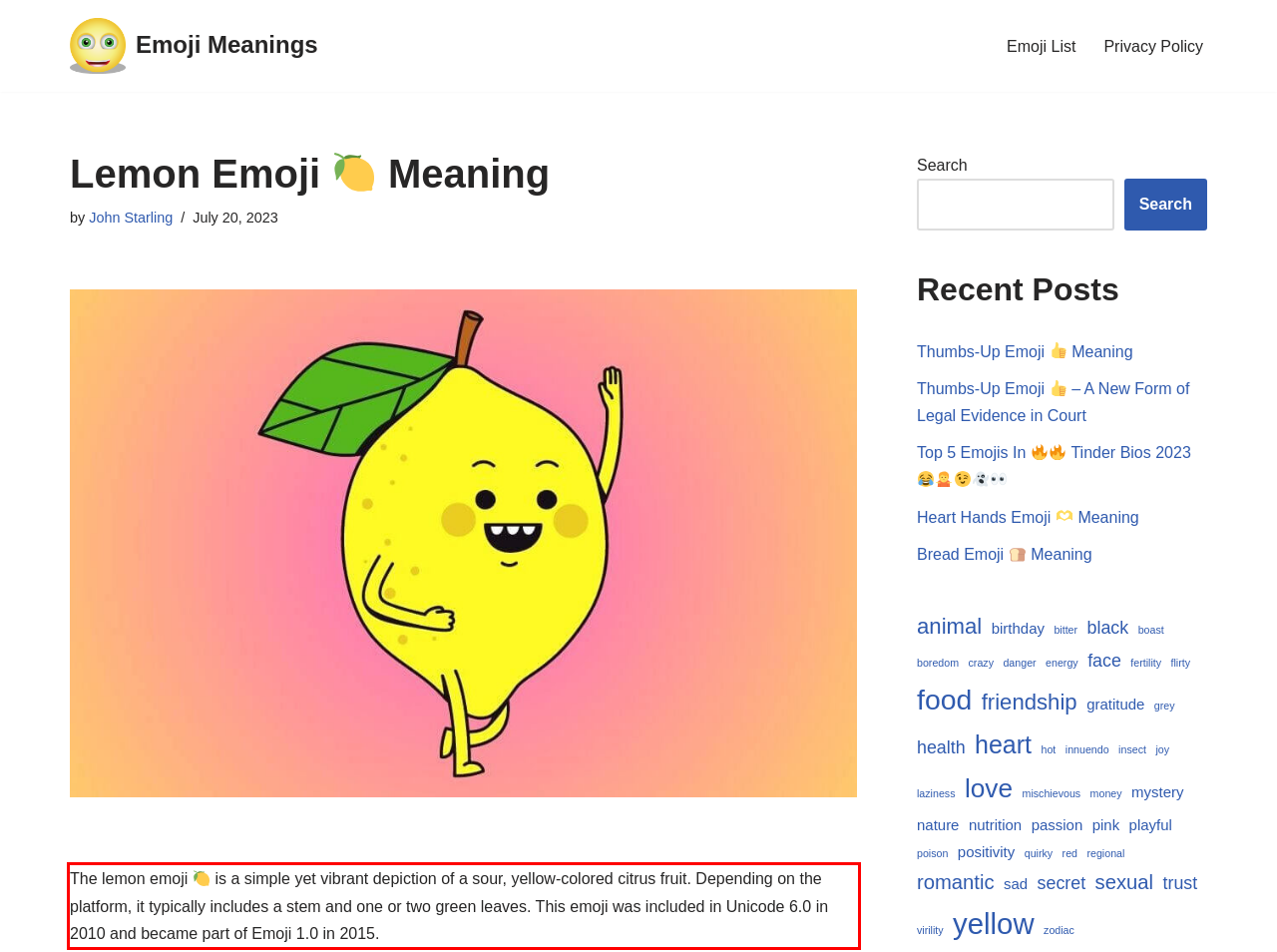Using the provided screenshot of a webpage, recognize and generate the text found within the red rectangle bounding box.

The lemon emoji is a simple yet vibrant depiction of a sour, yellow-colored citrus fruit. Depending on the platform, it typically includes a stem and one or two green leaves. This emoji was included in Unicode 6.0 in 2010 and became part of Emoji 1.0 in 2015.